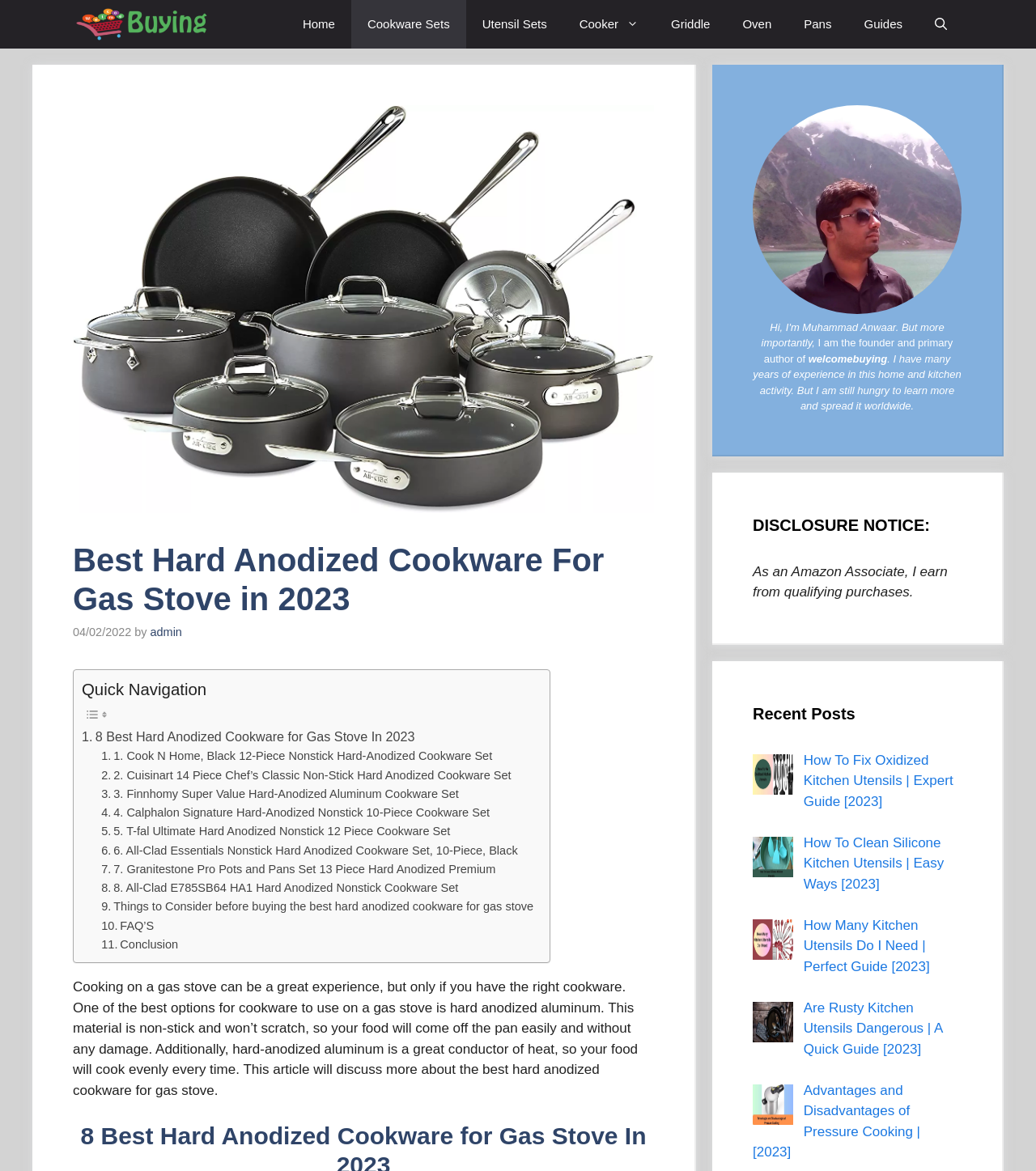Find the bounding box coordinates of the clickable region needed to perform the following instruction: "Click on the 'How To Fix Oxidized Kitchen Utensils' link". The coordinates should be provided as four float numbers between 0 and 1, i.e., [left, top, right, bottom].

[0.776, 0.642, 0.92, 0.691]